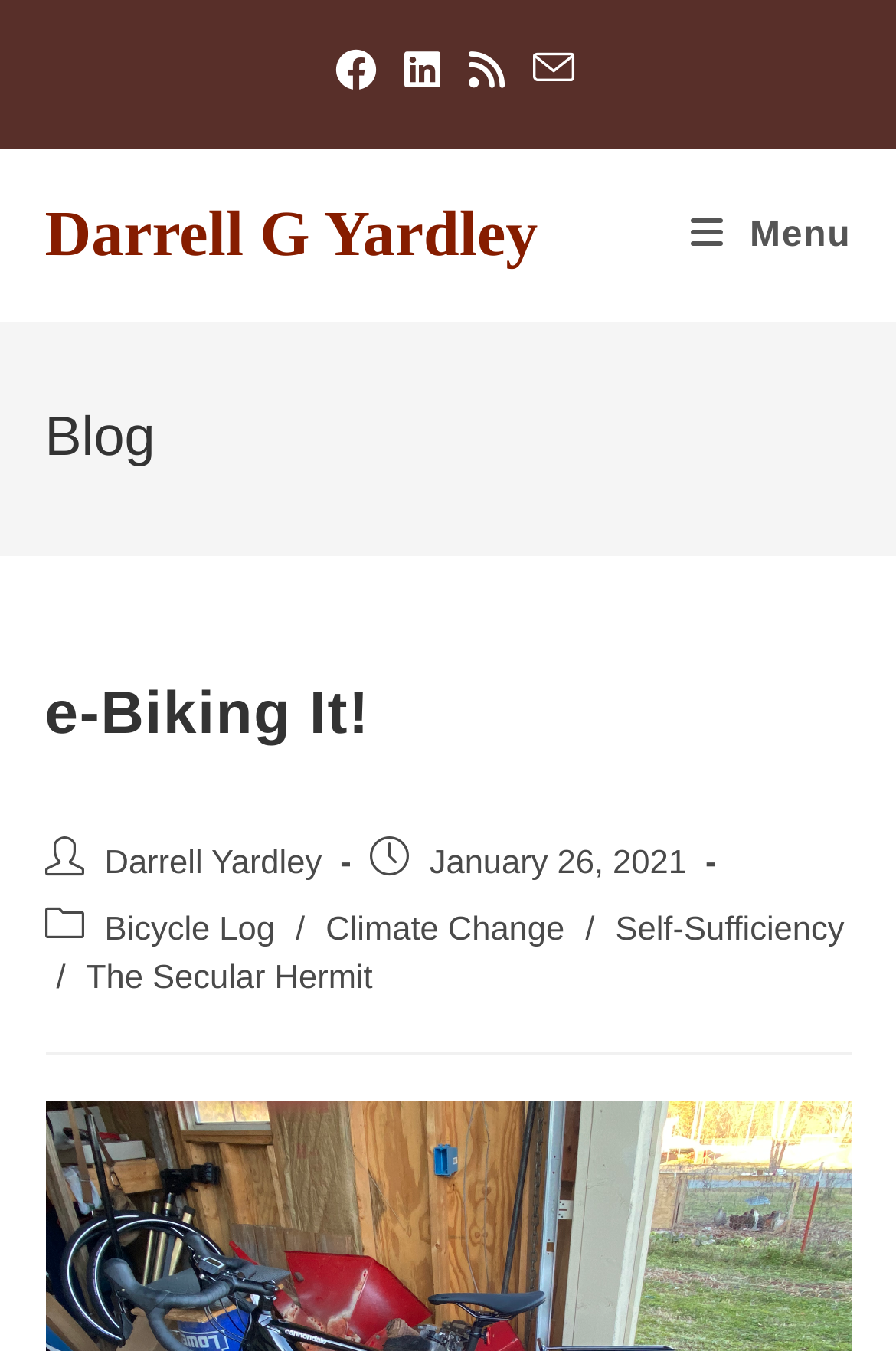Show the bounding box coordinates of the region that should be clicked to follow the instruction: "Send an email to Darrell Yardley."

[0.579, 0.034, 0.641, 0.068]